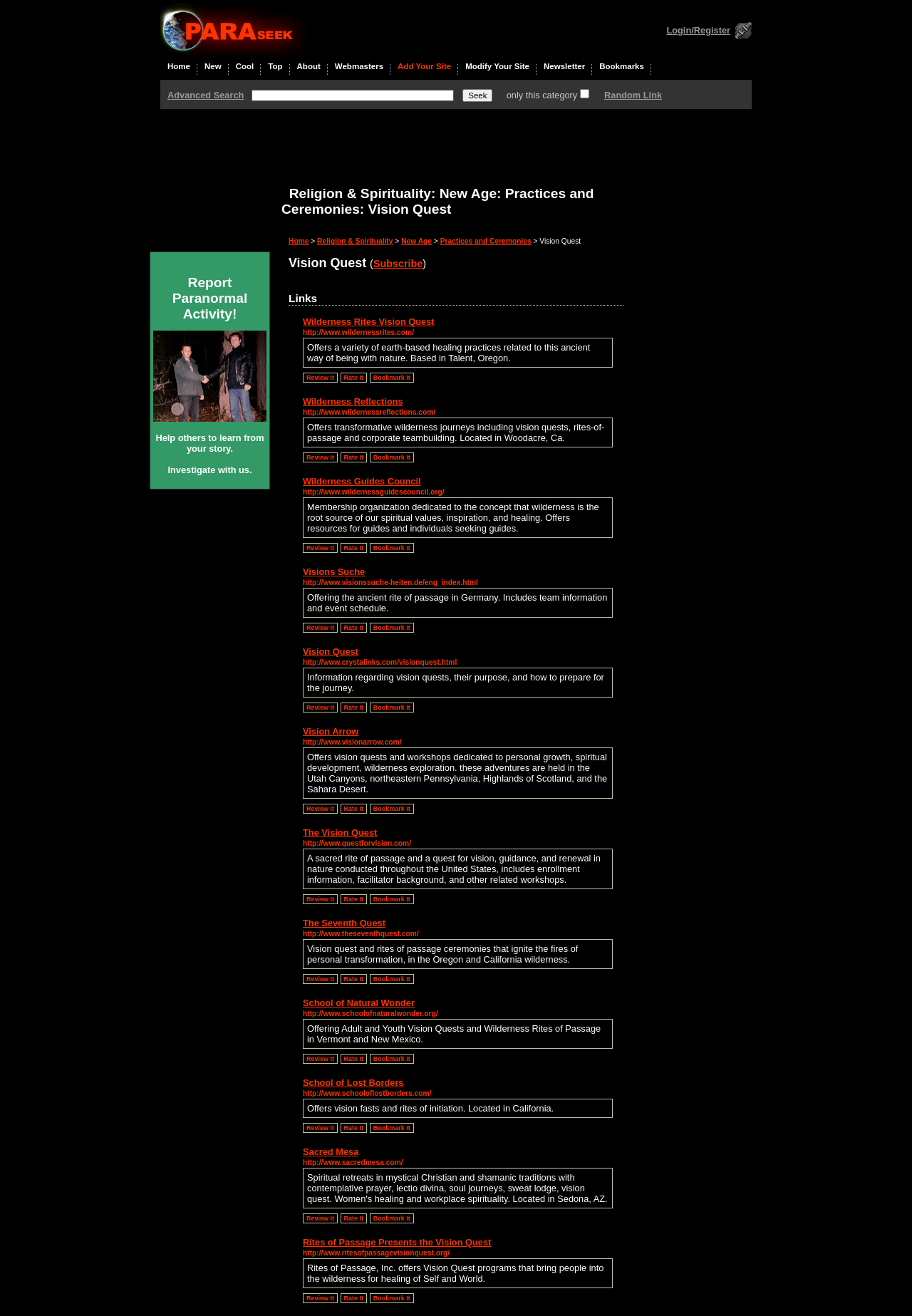Bounding box coordinates are specified in the format (top-left x, top-left y, bottom-right x, bottom-right y). All values are floating point numbers bounded between 0 and 1. Please provide the bounding box coordinate of the region this sentence describes: http://www.visionssuche-heiten.de/eng_index.html

[0.332, 0.439, 0.524, 0.445]